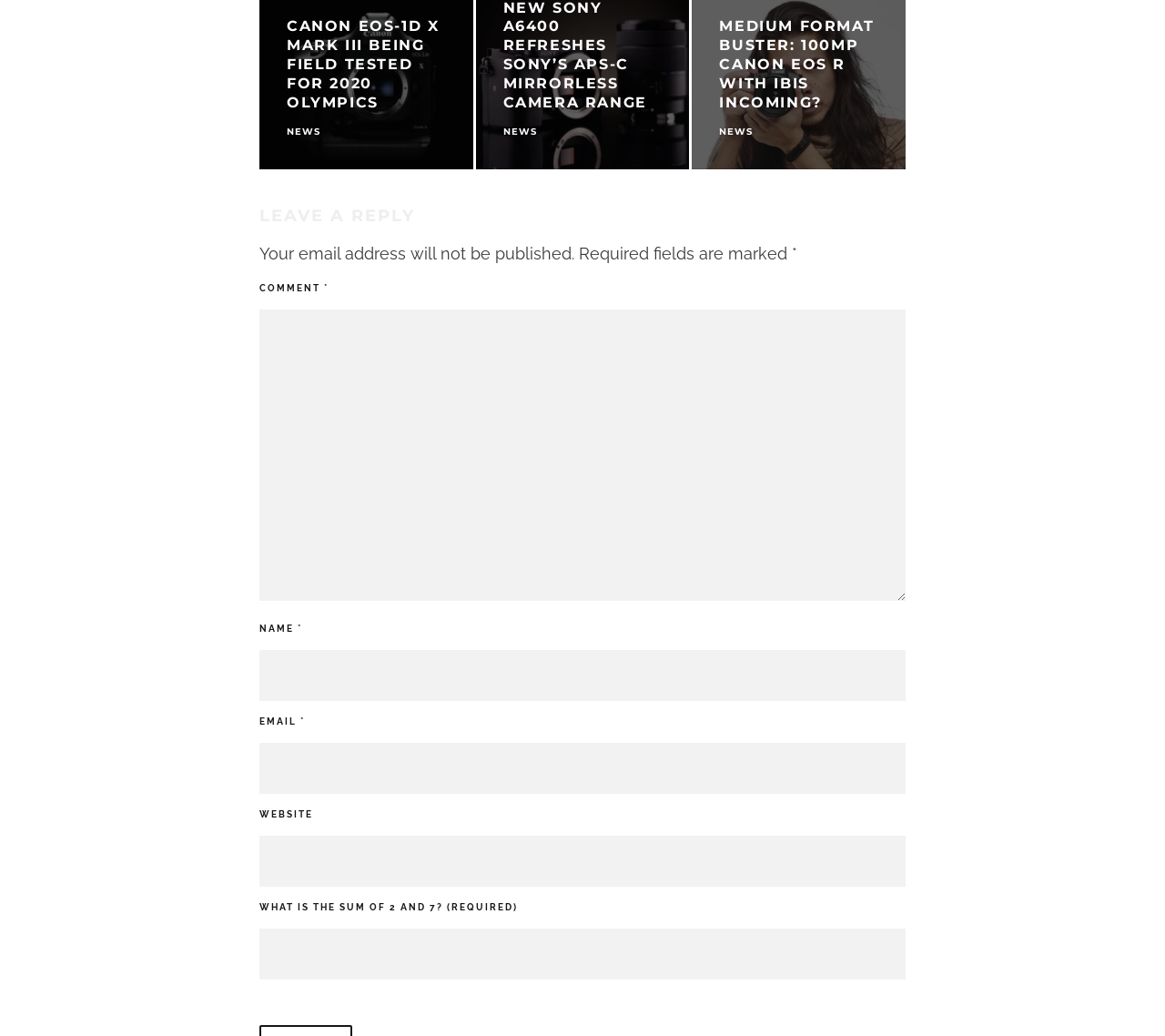Please respond to the question using a single word or phrase:
What is the label of the first textbox?

COMMENT